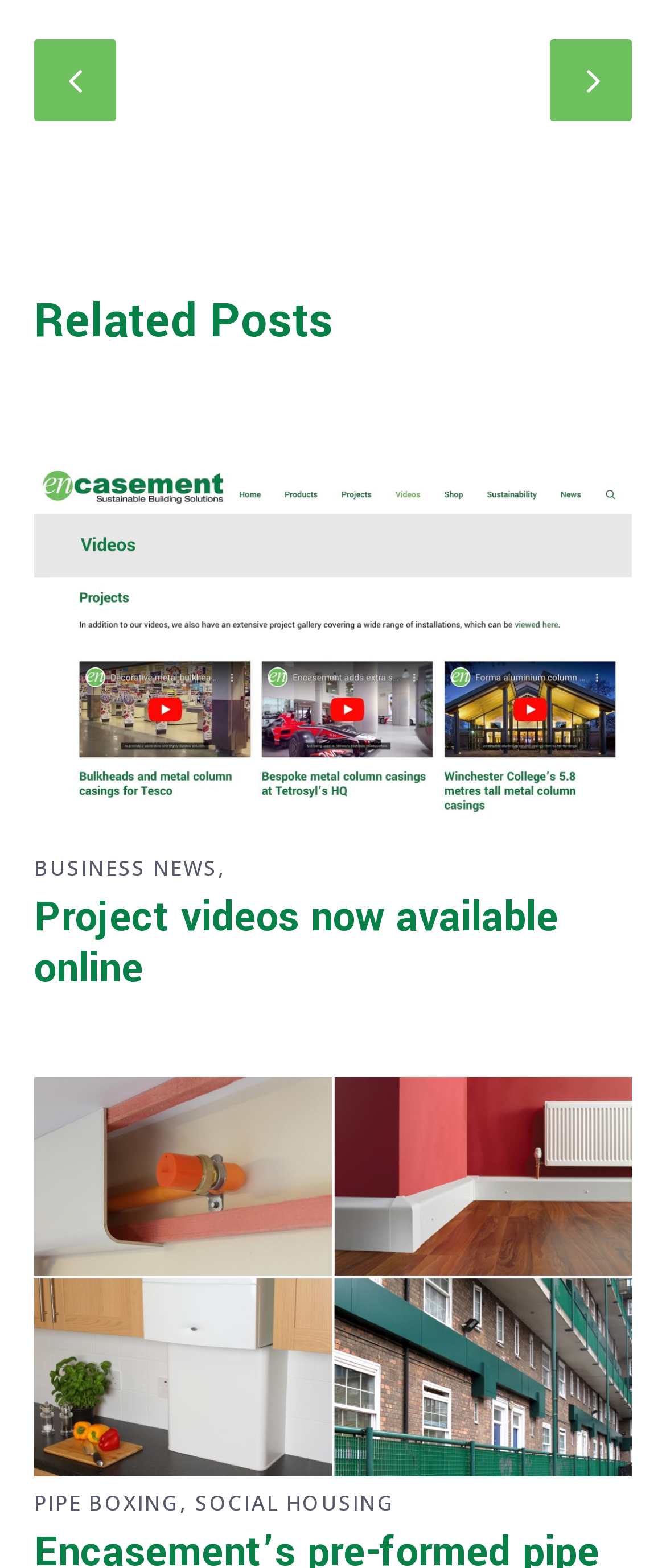Please determine the bounding box coordinates for the UI element described here. Use the format (top-left x, top-left y, bottom-right x, bottom-right y) with values bounded between 0 and 1: Project videos now available online

[0.051, 0.567, 0.838, 0.636]